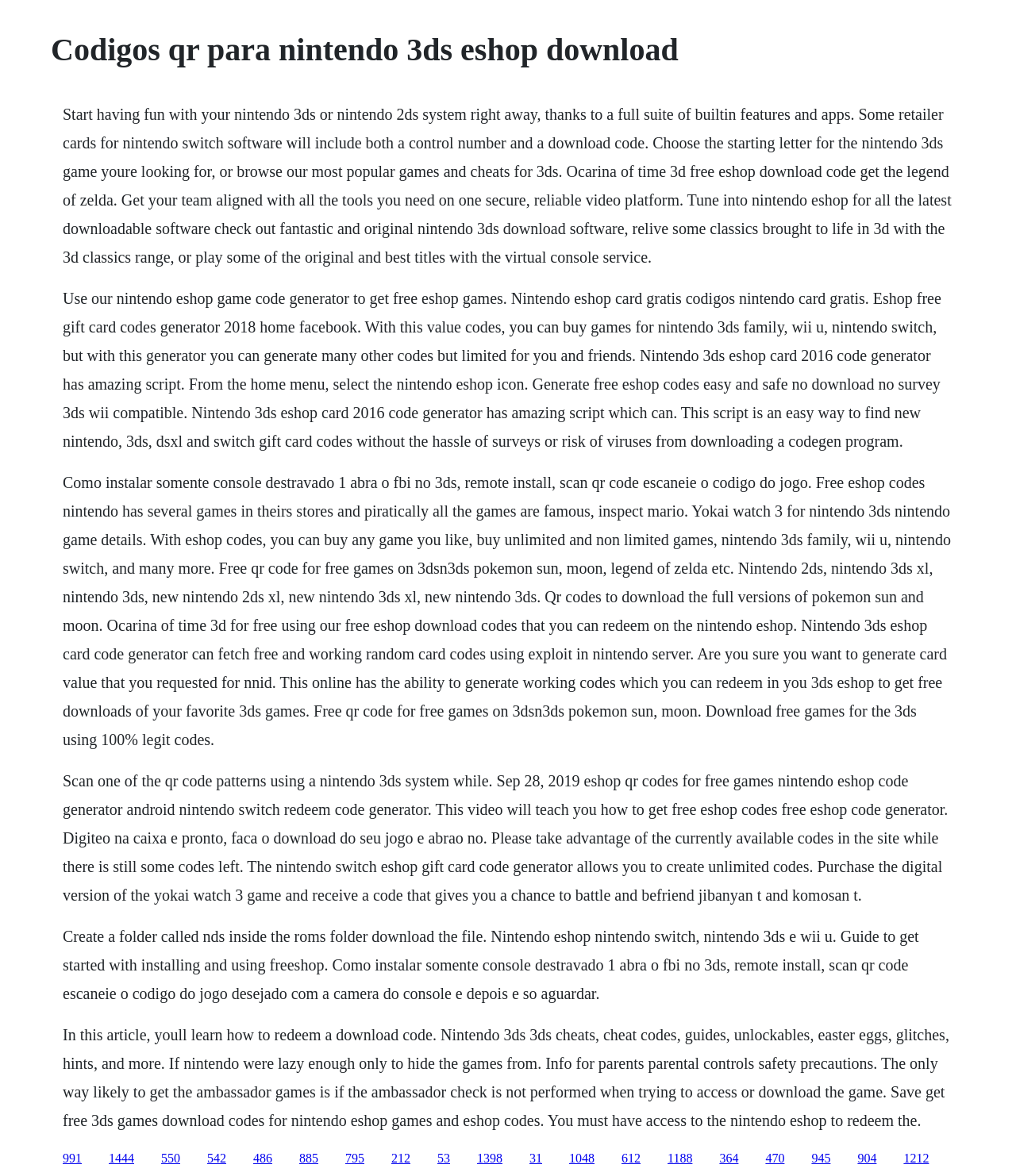Give a concise answer of one word or phrase to the question: 
How can users redeem the generated codes?

On Nintendo eshop